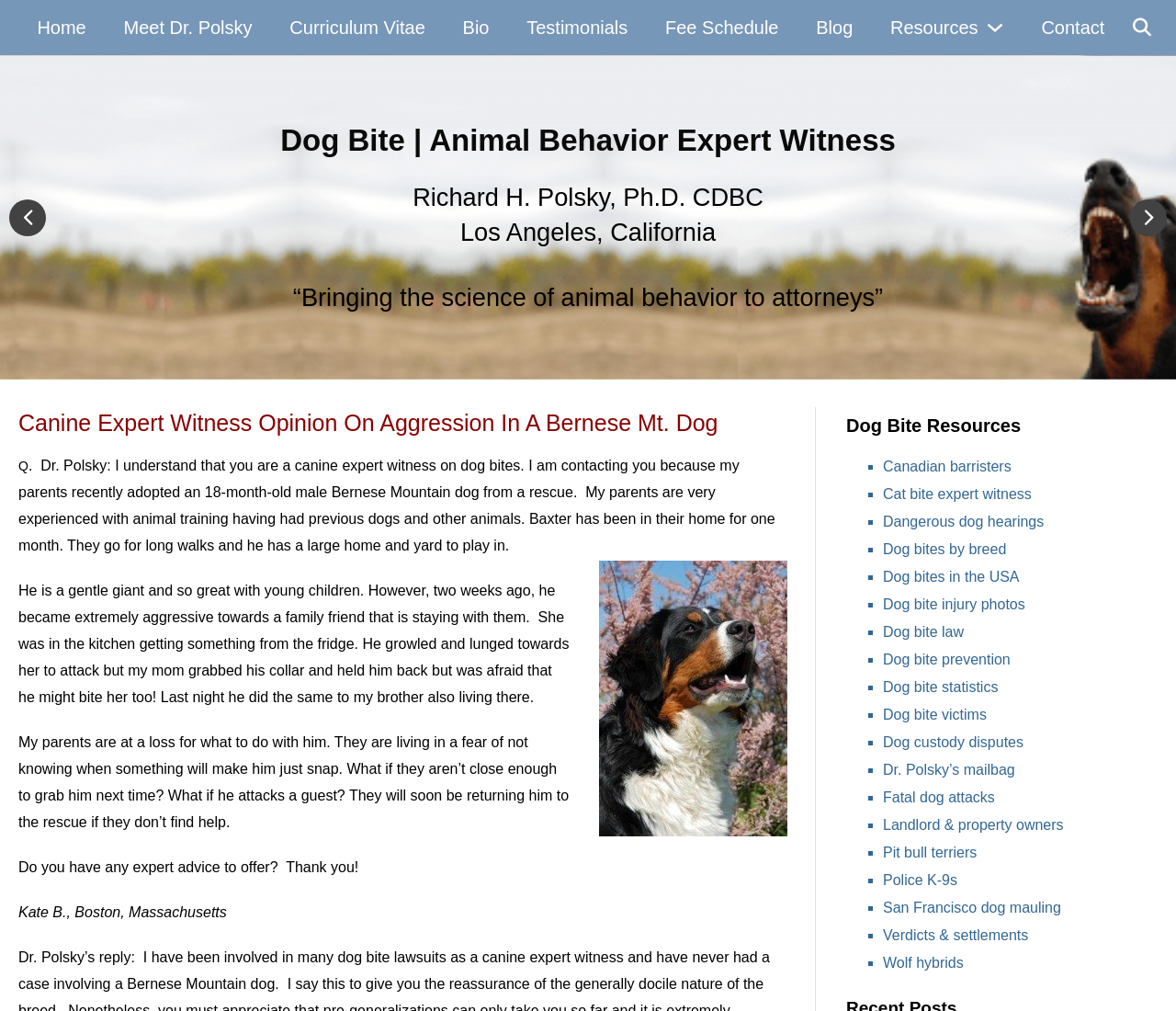Locate the bounding box coordinates of the element that should be clicked to execute the following instruction: "Click on the 'Home' link".

[0.024, 0.0, 0.081, 0.055]